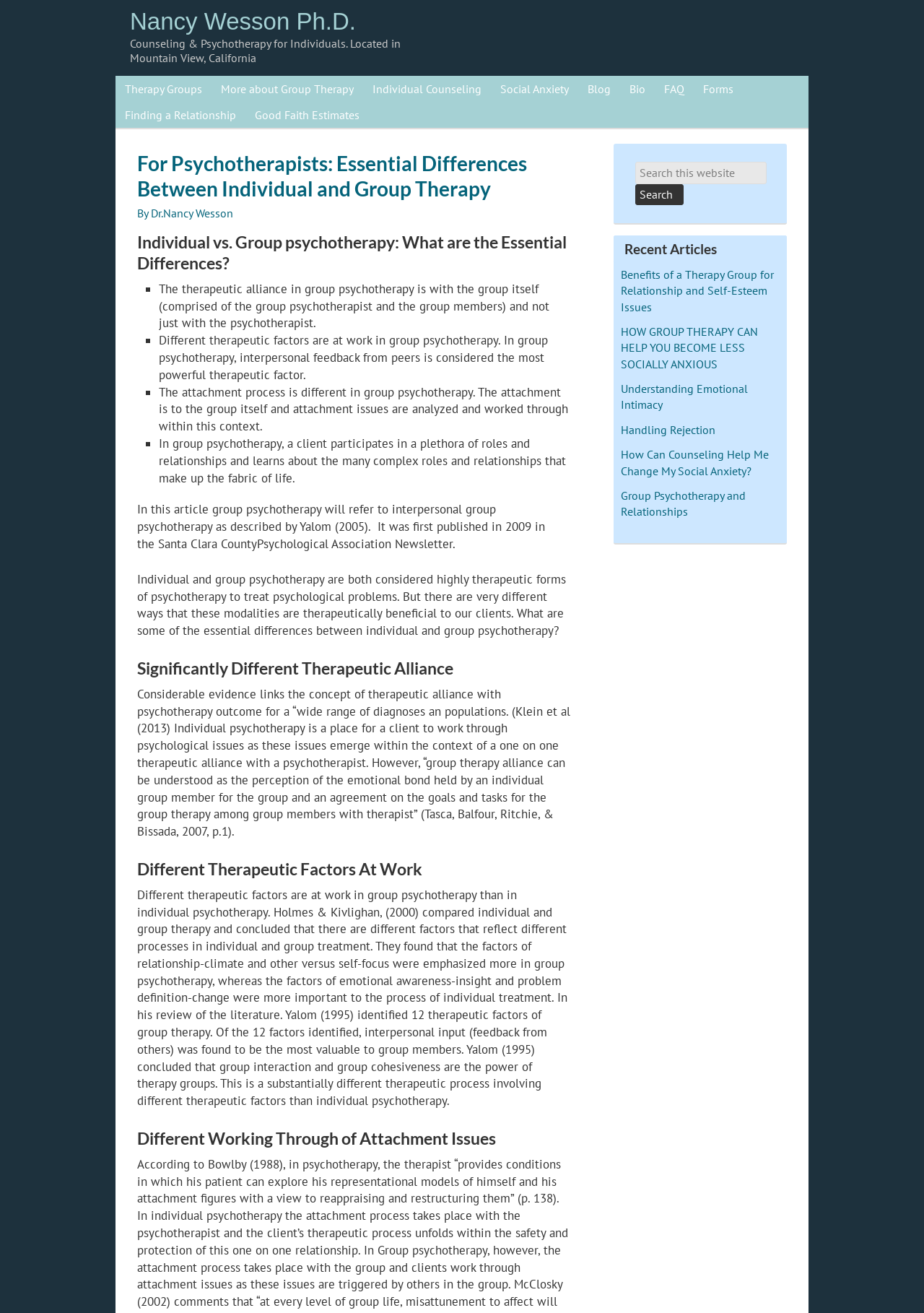What is the main heading of this webpage? Please extract and provide it.

Nancy Wesson Ph.D.